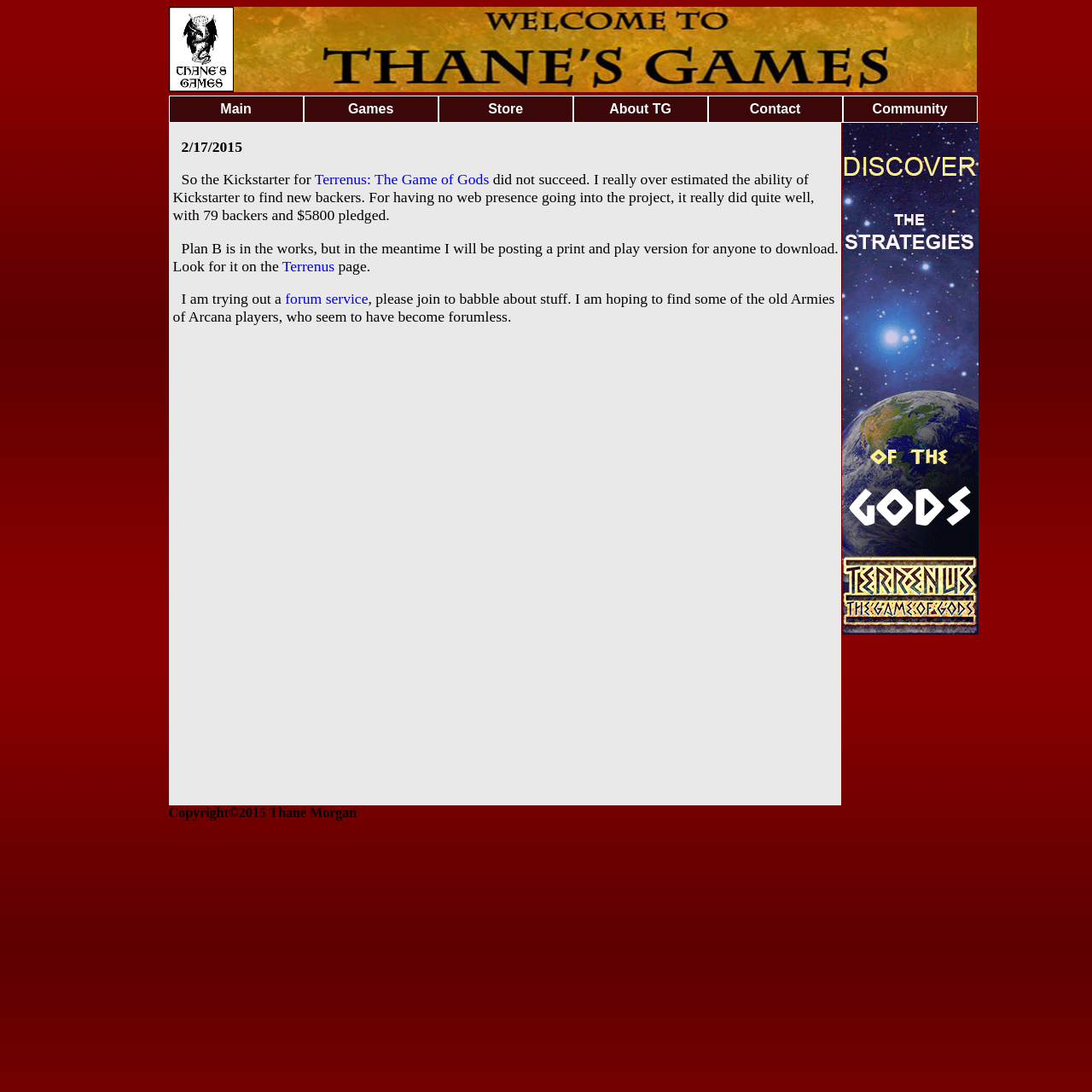How many links are there in the main navigation menu?
Analyze the image and provide a thorough answer to the question.

I counted the links in the main navigation menu, which are 'Main', 'Games', 'Store', 'About TG', and 'Contact'. These links have bounding box coordinates [0.154, 0.087, 0.278, 0.113], [0.278, 0.087, 0.401, 0.113], [0.401, 0.087, 0.525, 0.113], [0.525, 0.087, 0.648, 0.113], and [0.648, 0.087, 0.772, 0.113] respectively.